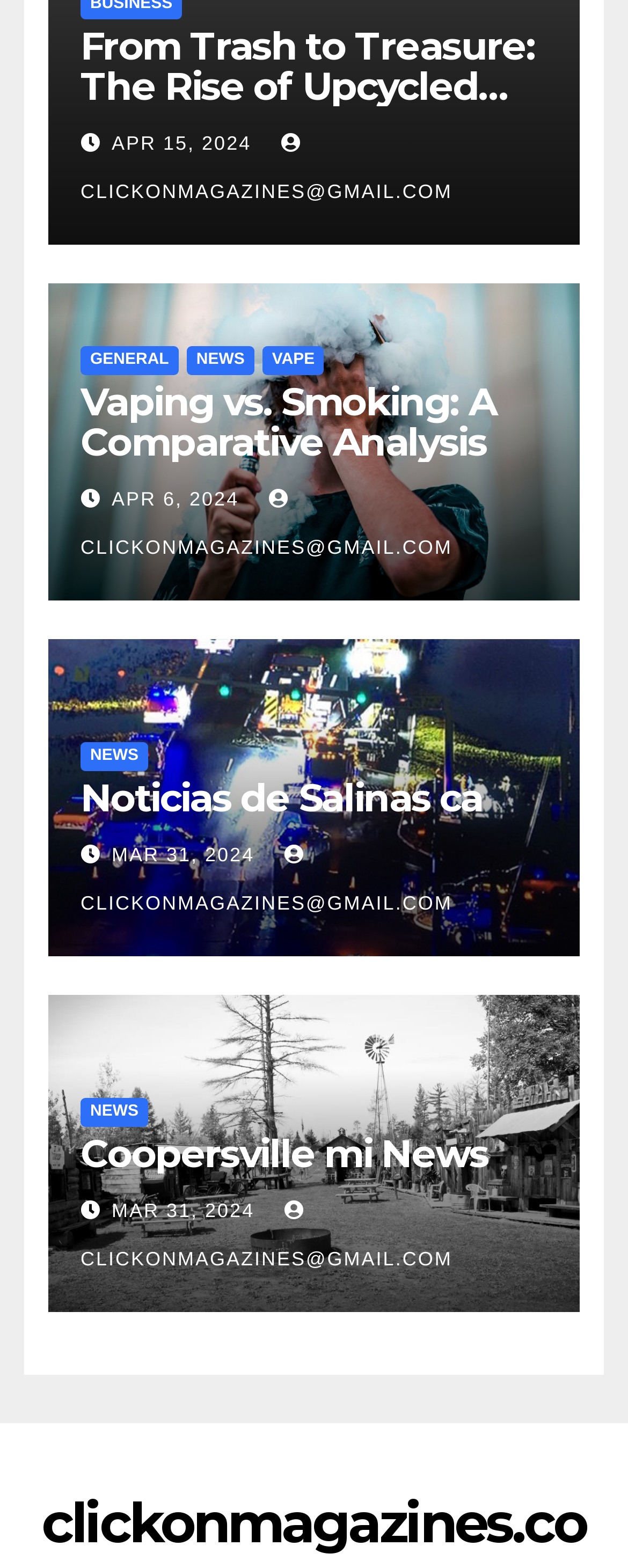Using the given element description, provide the bounding box coordinates (top-left x, top-left y, bottom-right x, bottom-right y) for the corresponding UI element in the screenshot: name="email" placeholder="Enter your email"

None